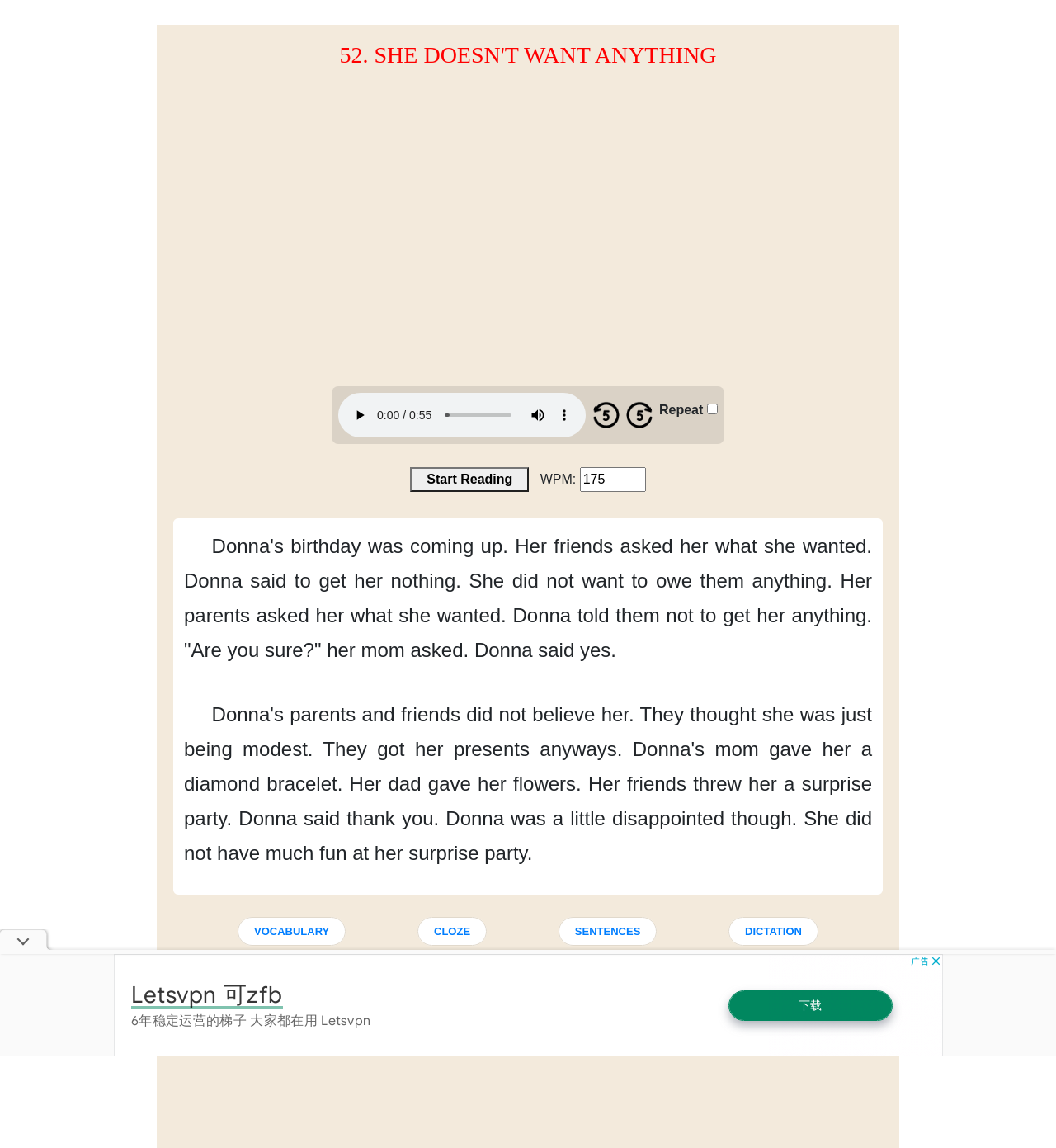What is the 'WPM' abbreviation for?
From the screenshot, supply a one-word or short-phrase answer.

Words per minute